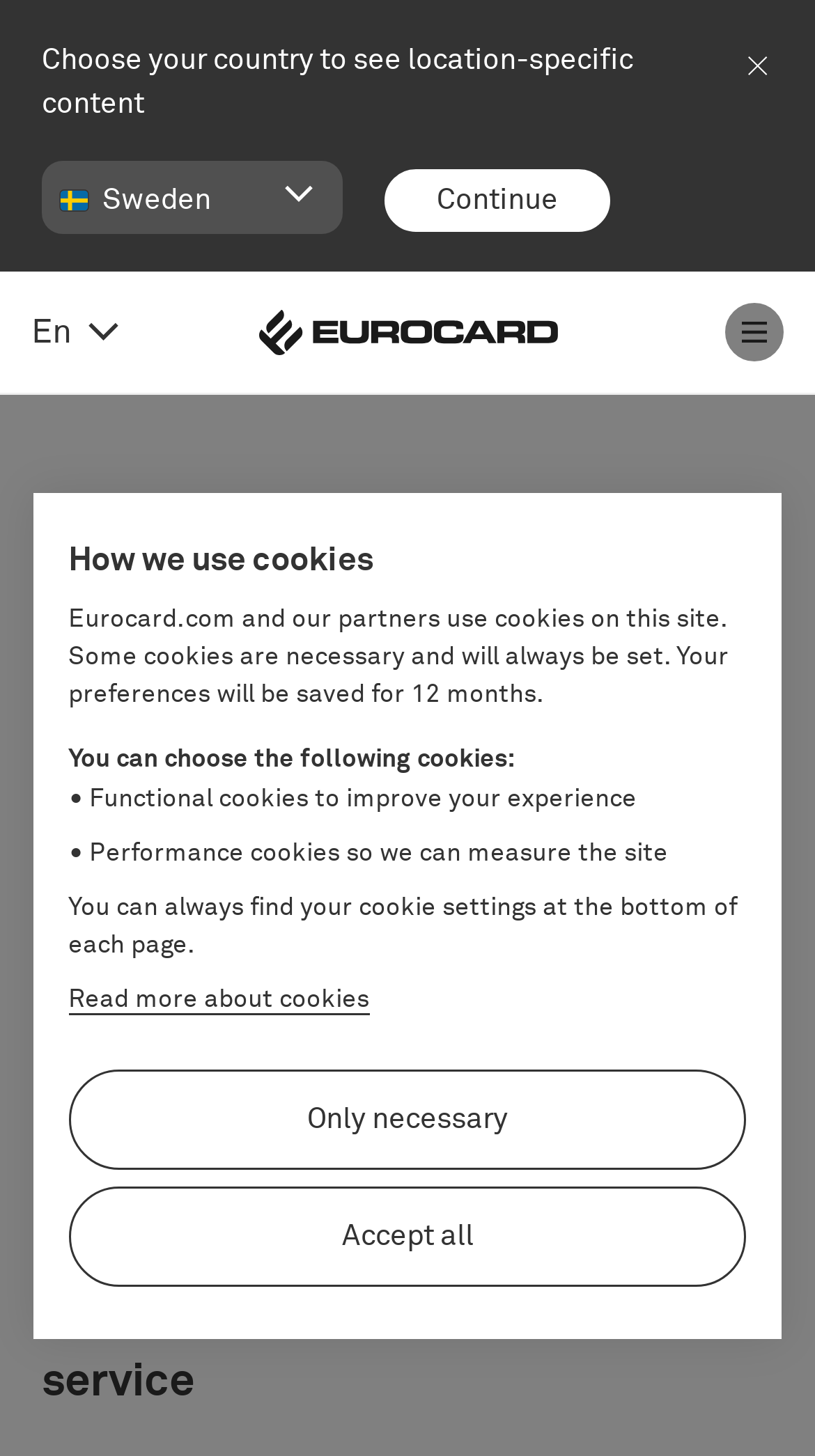Reply to the question with a single word or phrase:
What is the purpose of the 'Close market selector' button?

To close market selector